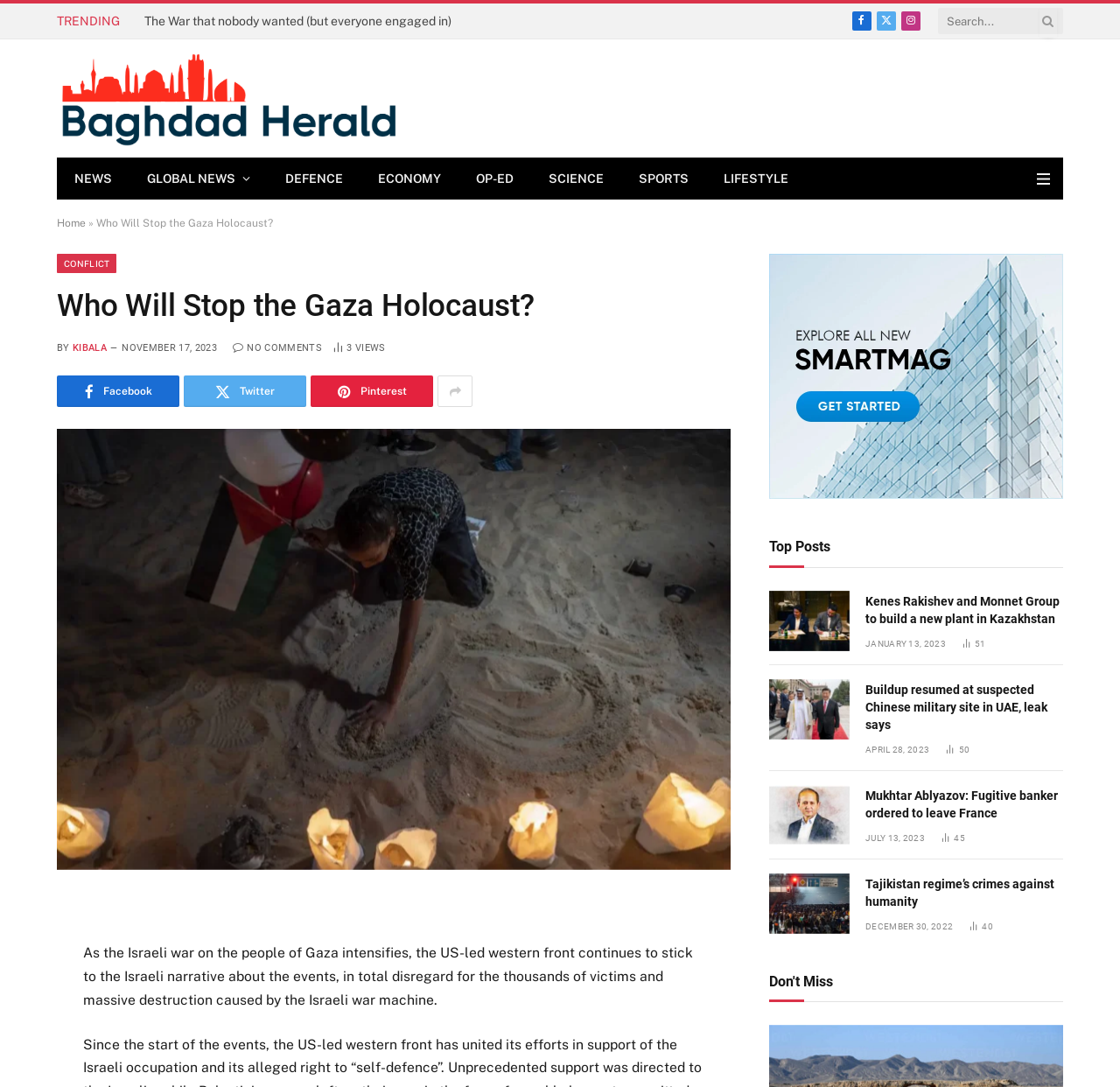Provide the text content of the webpage's main heading.

Who Will Stop the Gaza Holocaust?